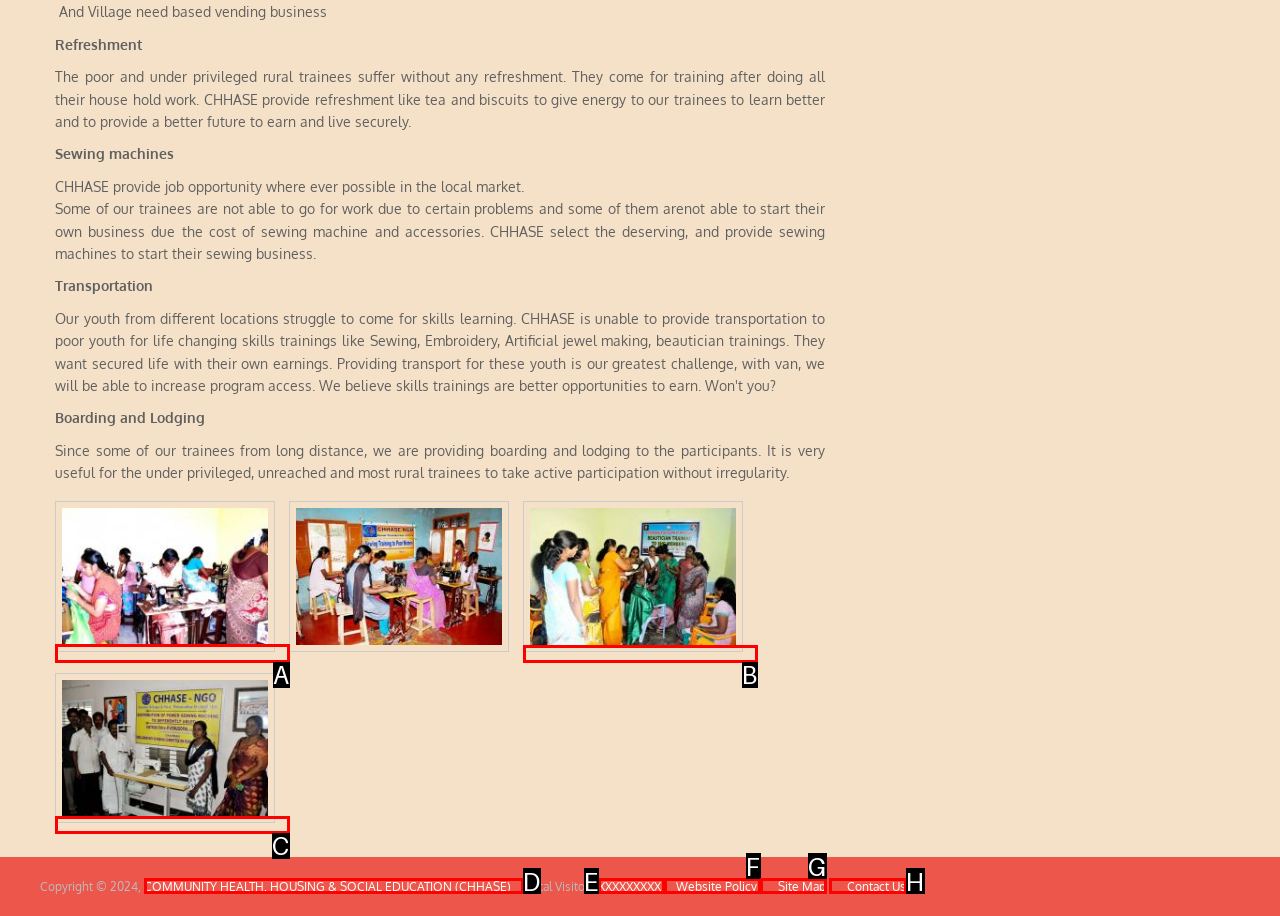From the available options, which lettered element should I click to complete this task: View more information about the ticket type?

None